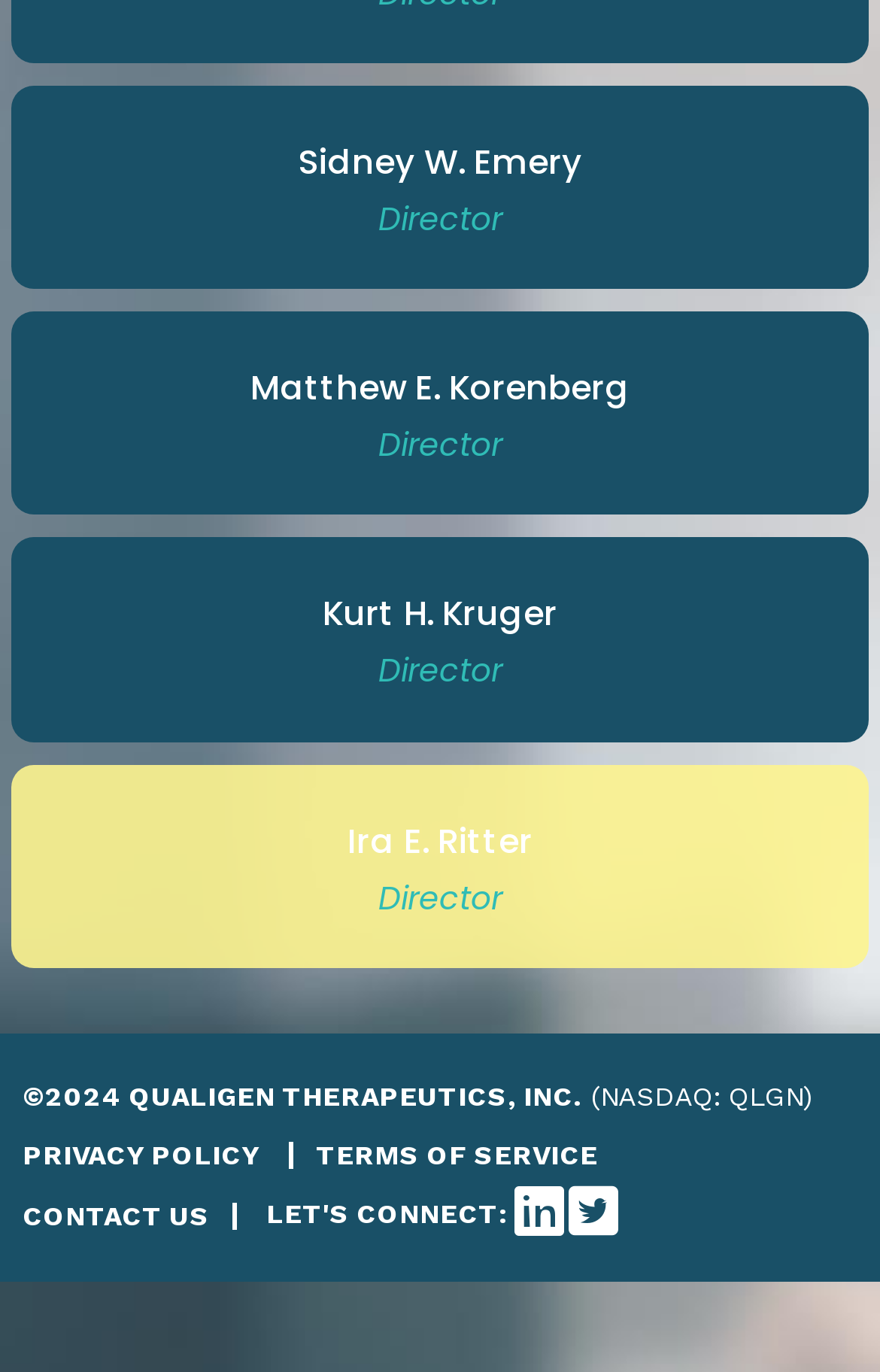Determine the bounding box for the UI element as described: "Sidney W. EmeryDirector". The coordinates should be represented as four float numbers between 0 and 1, formatted as [left, top, right, bottom].

[0.038, 0.102, 0.962, 0.175]